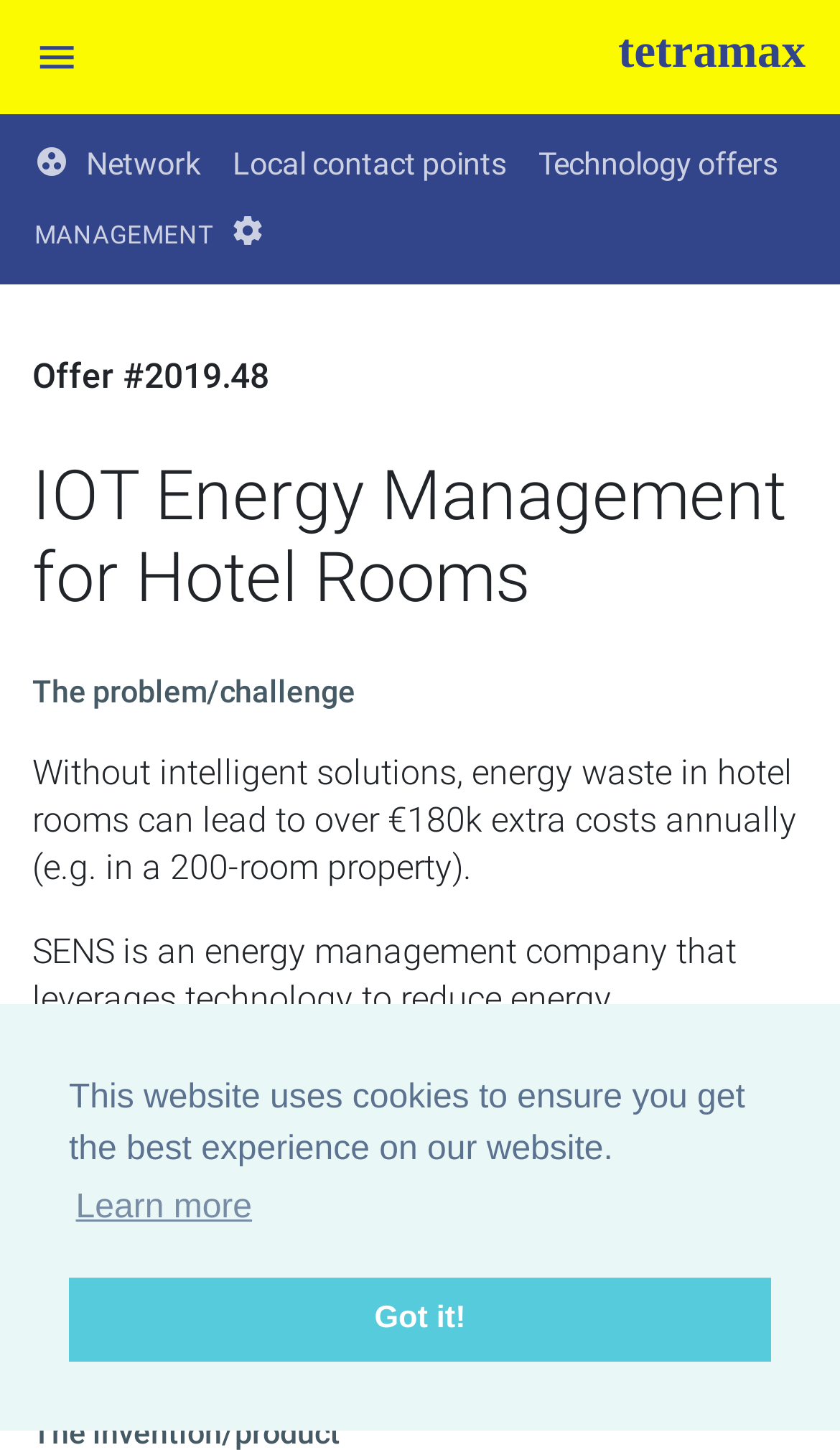What is the company that offers an energy management system for hotel guest rooms?
By examining the image, provide a one-word or phrase answer.

SENS